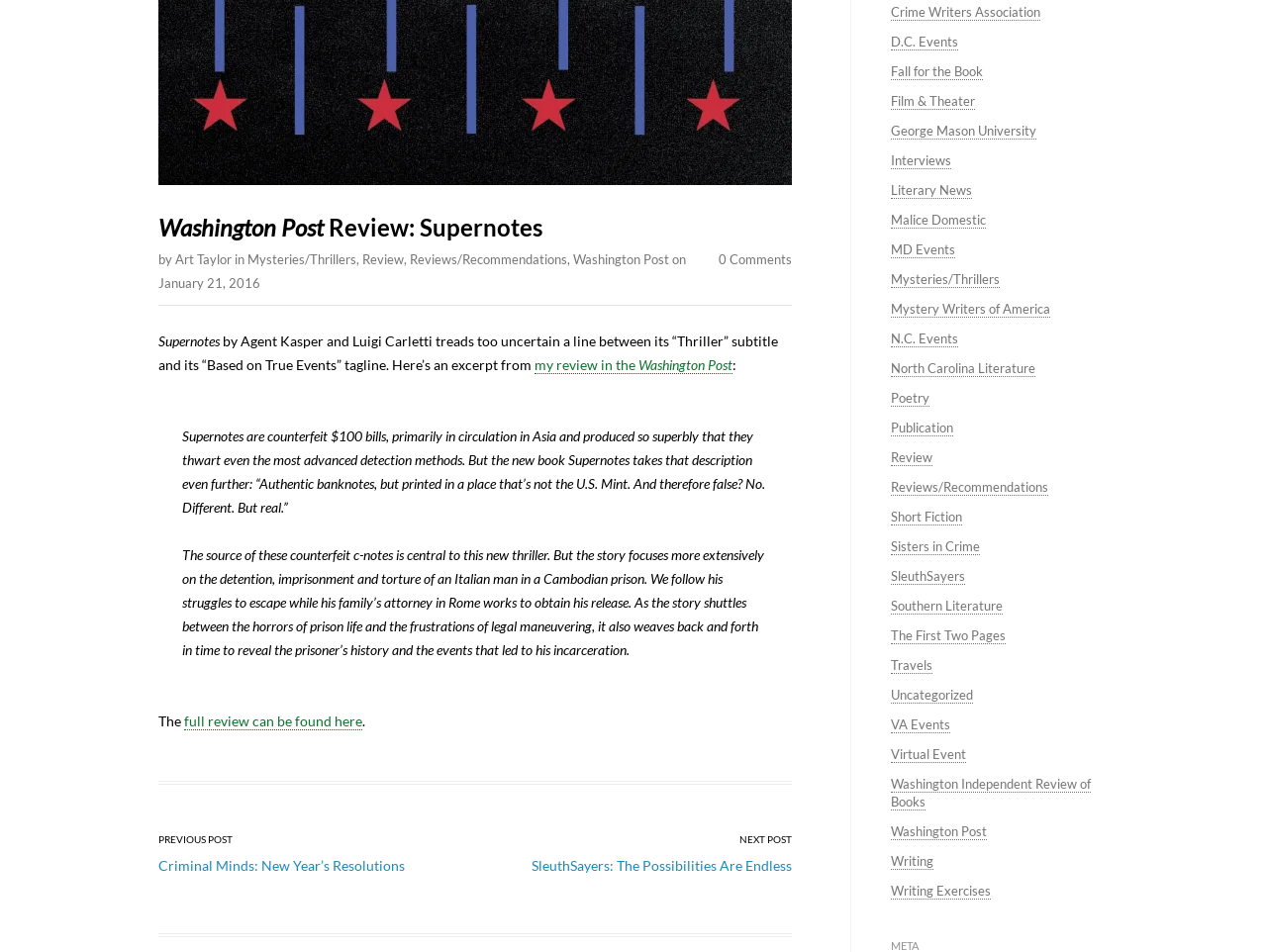Please respond in a single word or phrase: 
What is the name of the publication where the full review can be found?

Washington Post